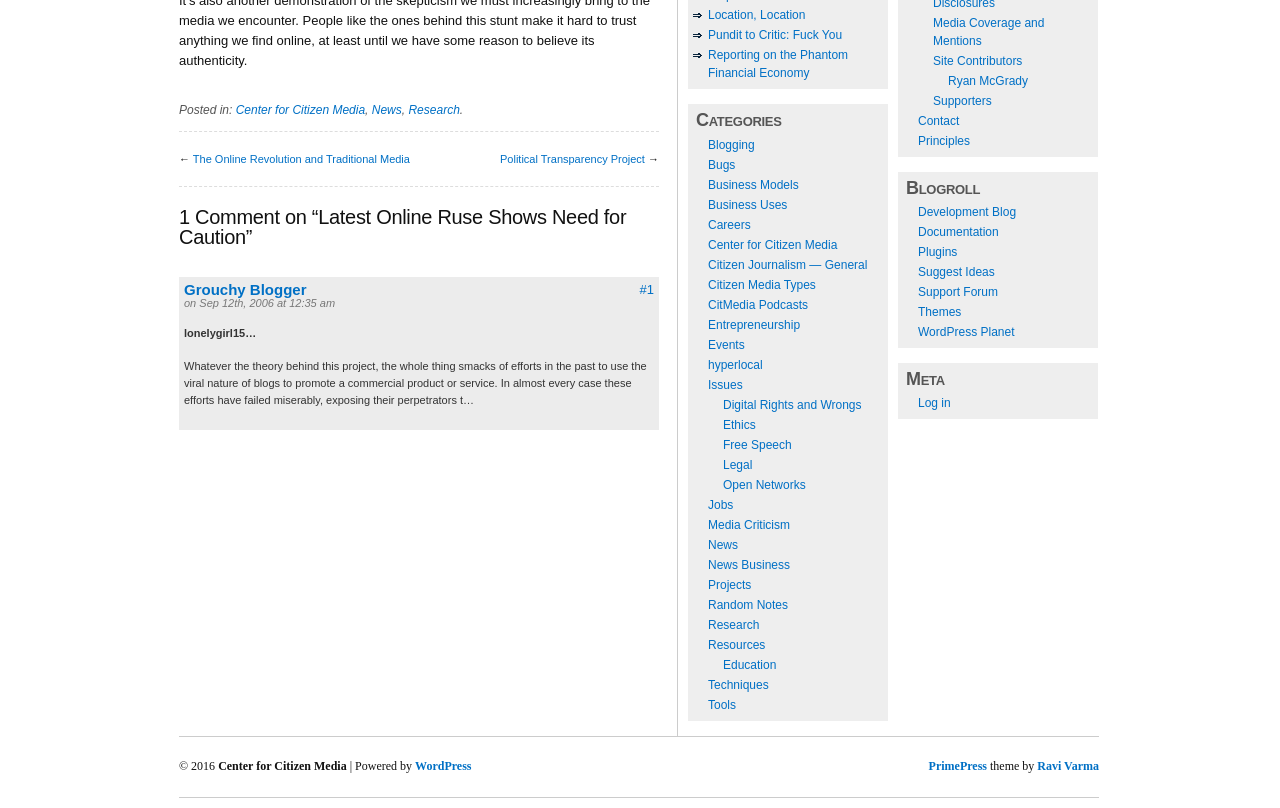Predict the bounding box coordinates of the UI element that matches this description: "News". The coordinates should be in the format [left, top, right, bottom] with each value between 0 and 1.

[0.29, 0.127, 0.314, 0.145]